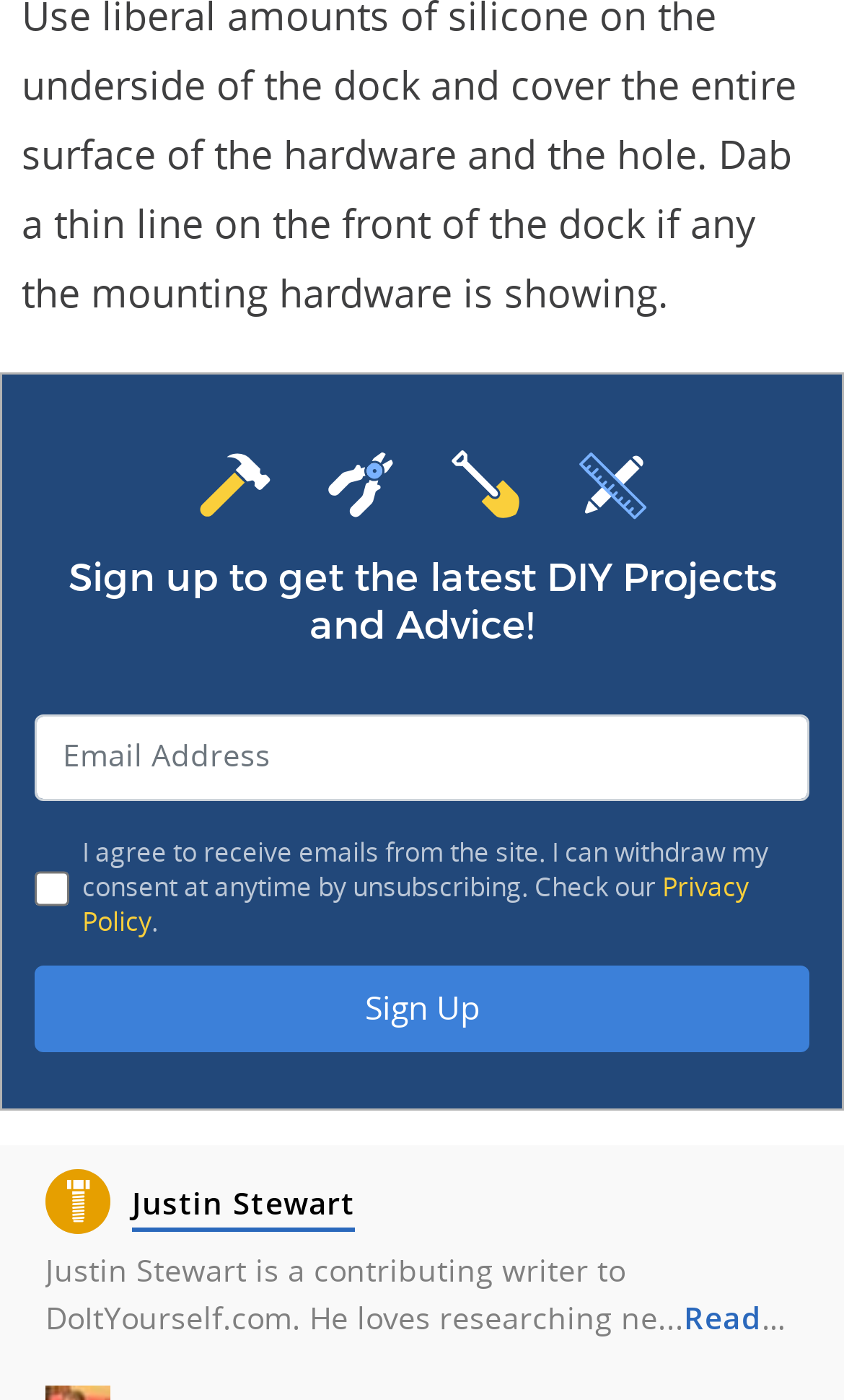What is the purpose of the signup form?
Respond with a short answer, either a single word or a phrase, based on the image.

To receive DIY projects and advice